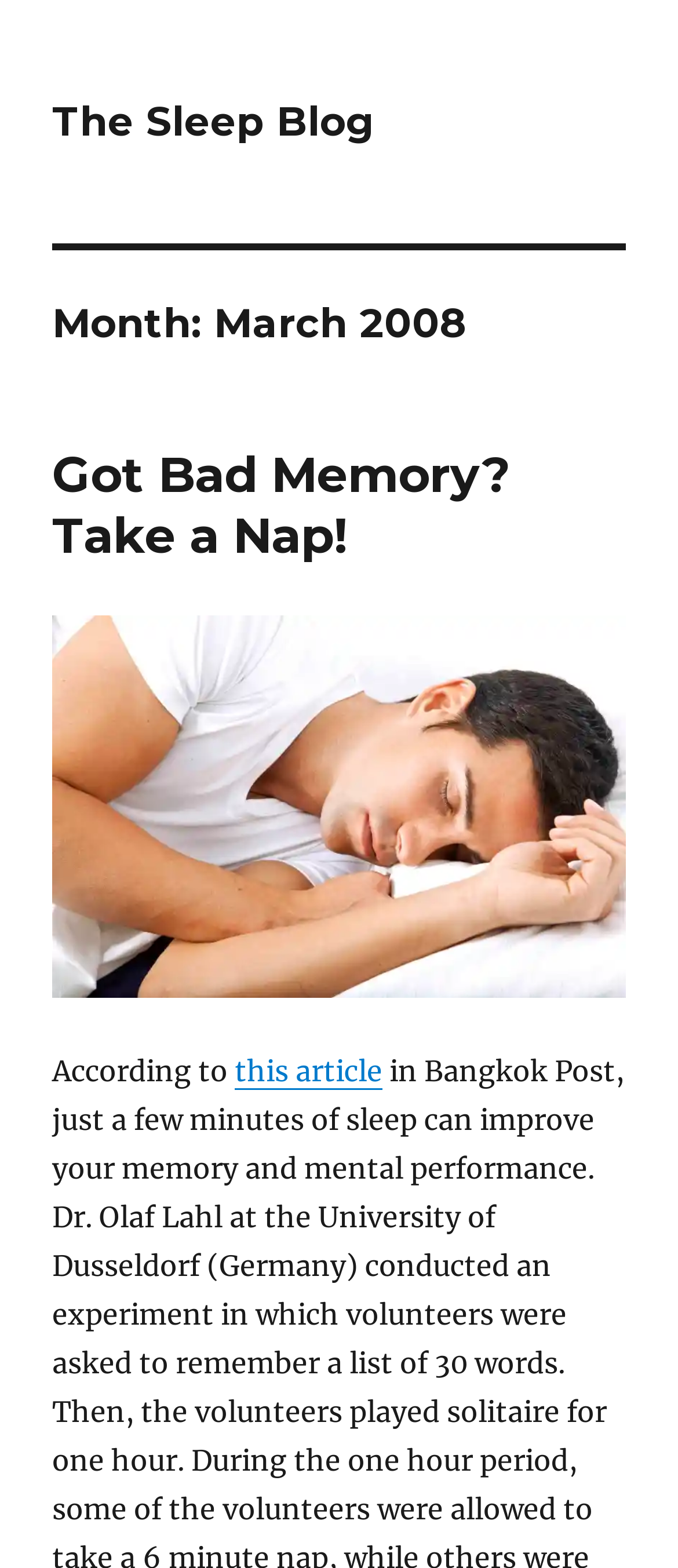Is the article link hidden?
From the screenshot, supply a one-word or short-phrase answer.

No